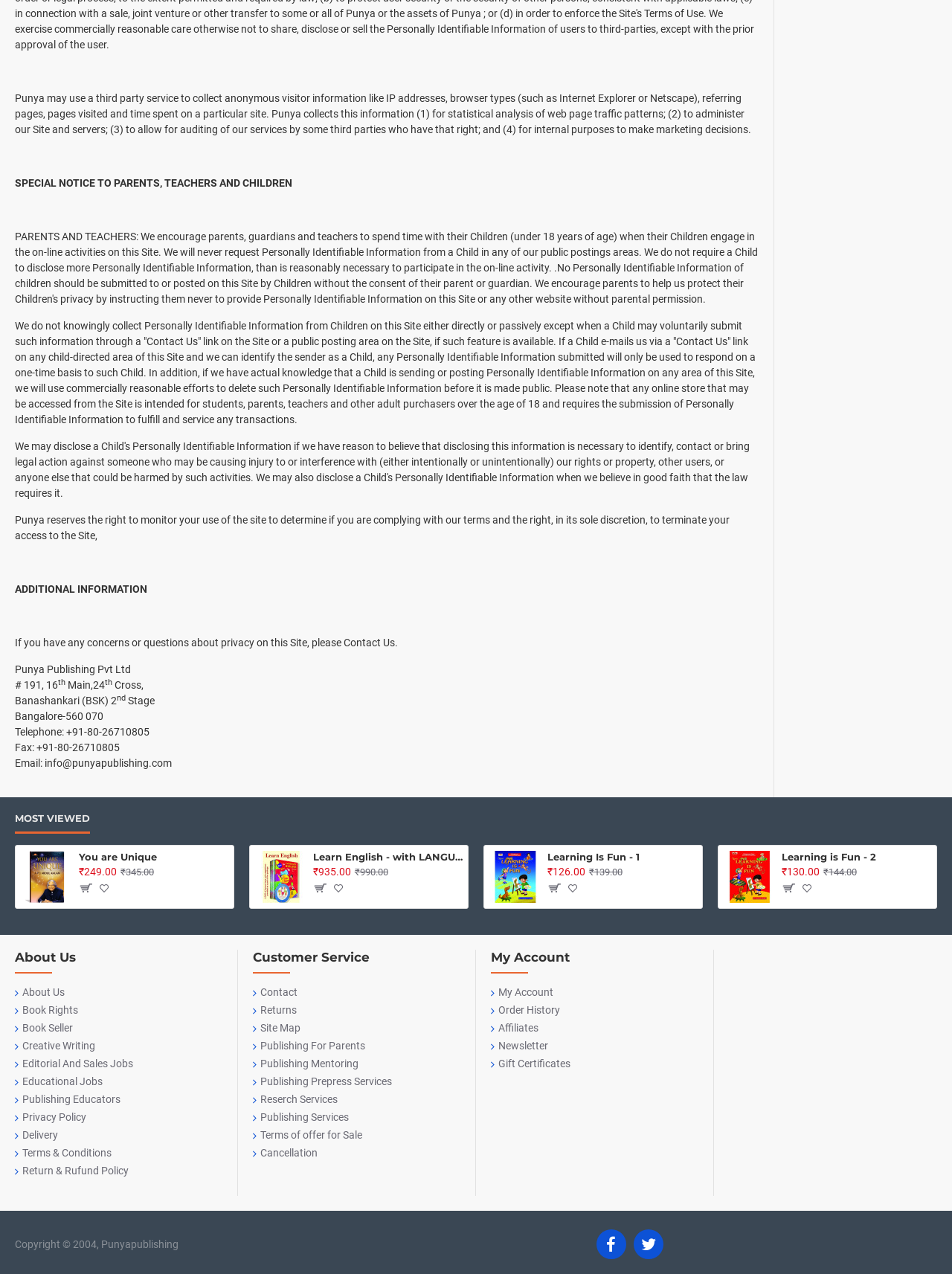Determine the bounding box coordinates for the area that should be clicked to carry out the following instruction: "Click on 'Contact'".

[0.266, 0.773, 0.312, 0.787]